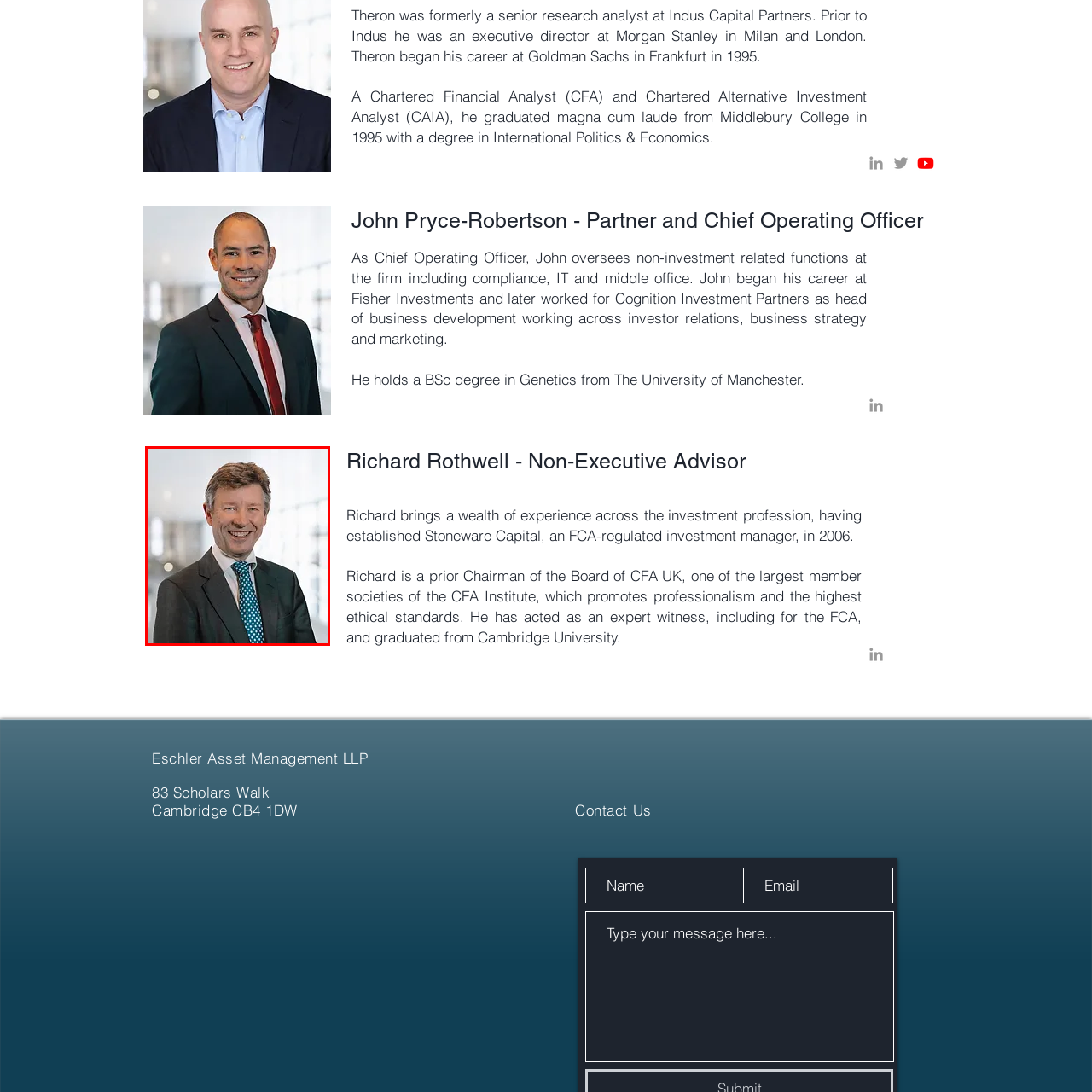Inspect the area marked by the red box and provide a short answer to the question: What is Richard Rothwell's educational background?

Cambridge University